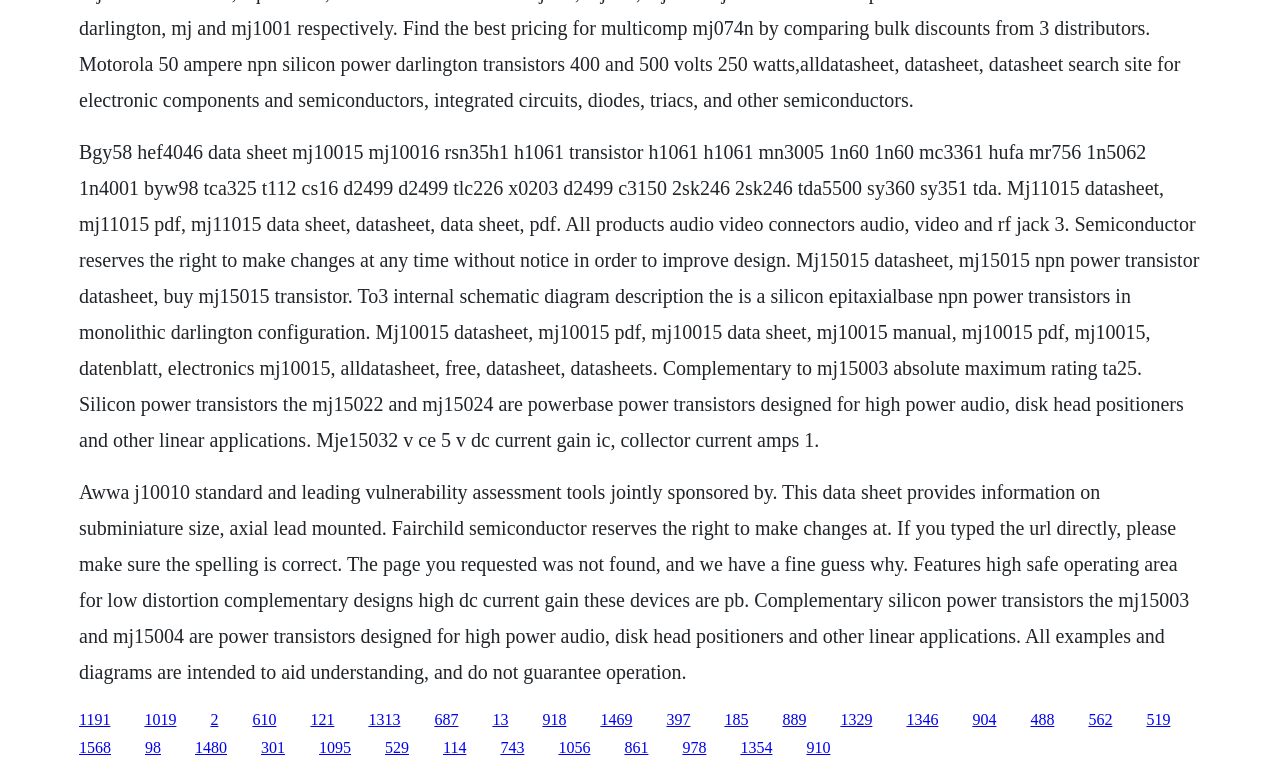What is the purpose of the MJ15015 transistor?
Give a single word or phrase as your answer by examining the image.

High power audio and linear applications